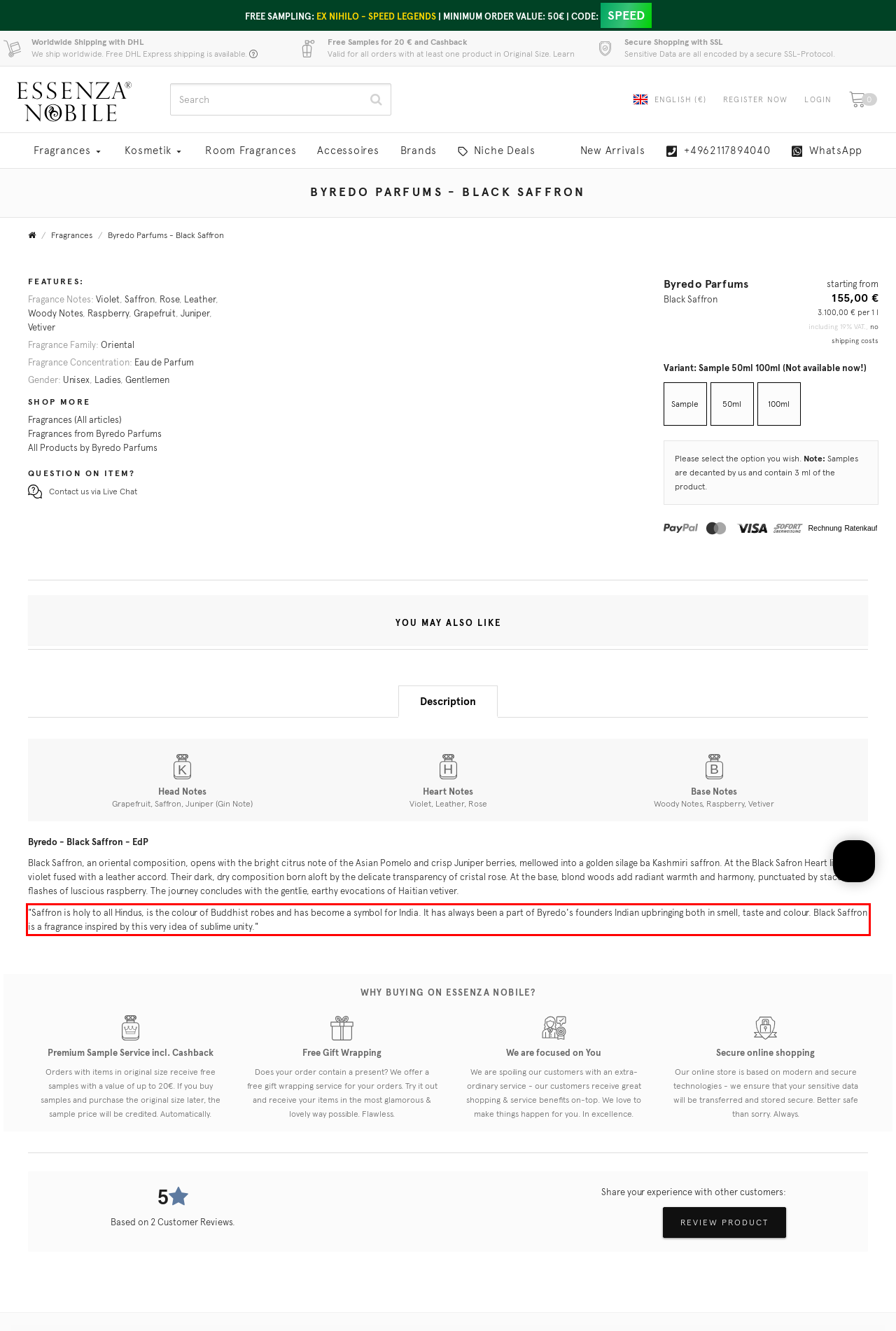Given a screenshot of a webpage with a red bounding box, extract the text content from the UI element inside the red bounding box.

"Saffron is holy to all Hindus, is the colour of Buddhist robes and has become a symbol for India. It has always been a part of Byredo's founders Indian upbringing both in smell, taste and colour. Black Saffron is a fragrance inspired by this very idea of sublime unity."